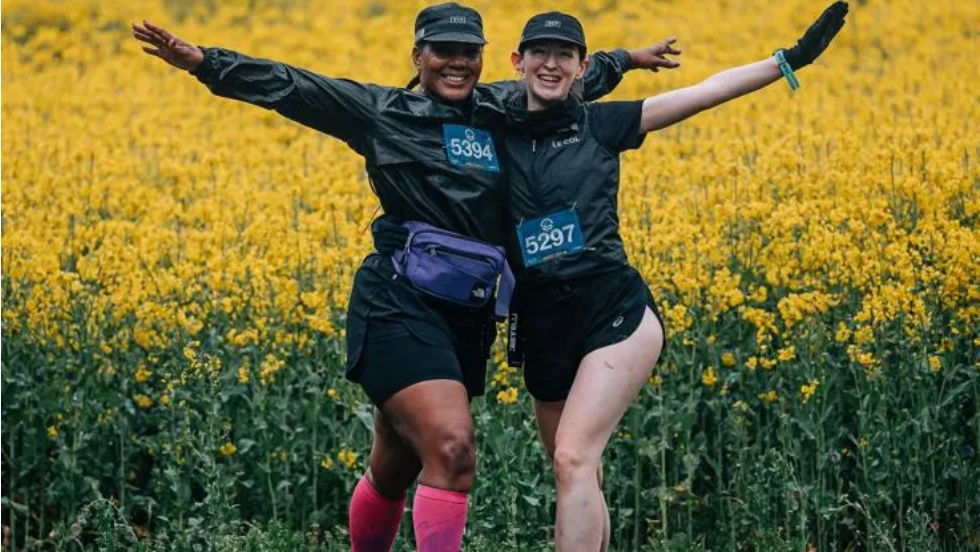Provide a one-word or short-phrase answer to the question:
What is the race number of the woman on the left?

5394